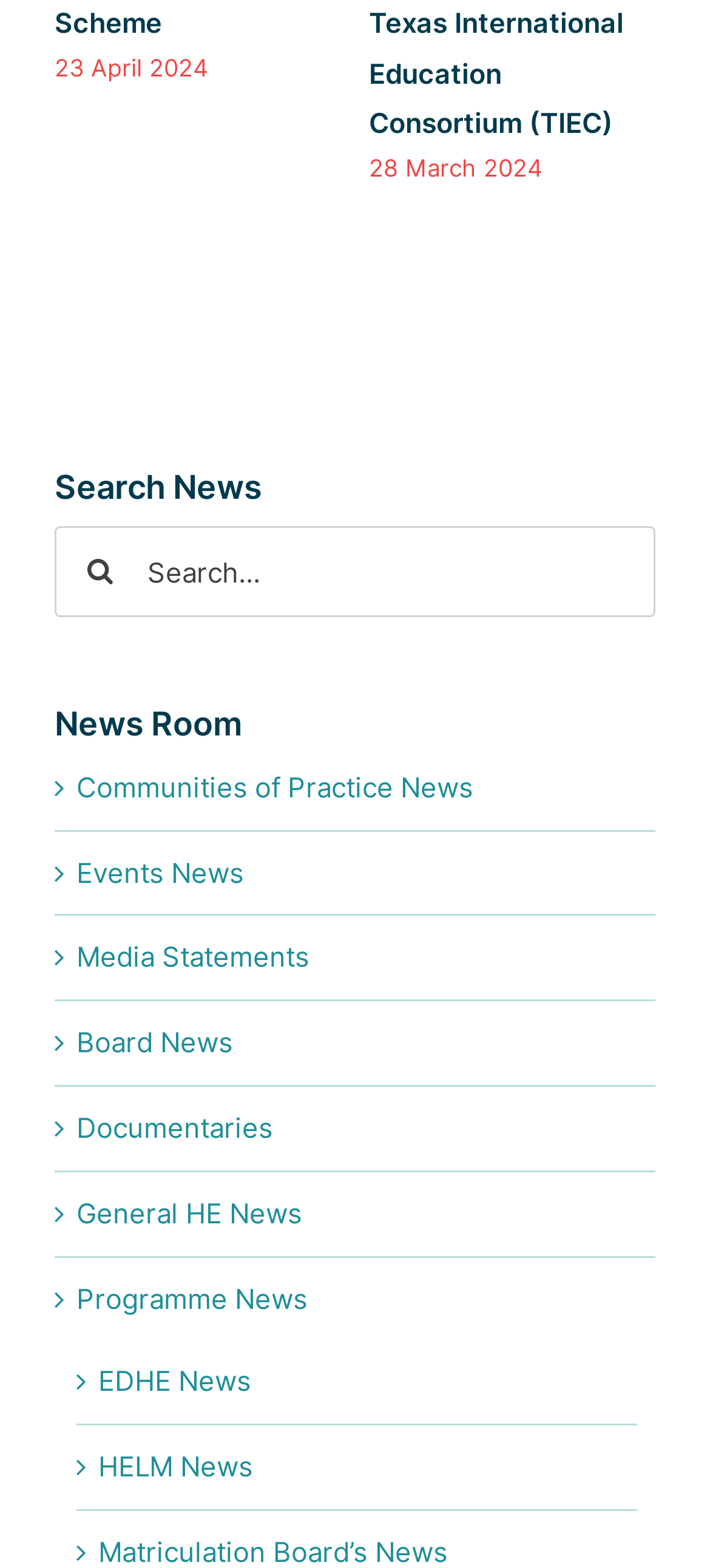Given the element description, predict the bounding box coordinates in the format (top-left x, top-left y, bottom-right x, bottom-right y), using floating point numbers between 0 and 1: Documentaries

[0.108, 0.613, 0.385, 0.635]